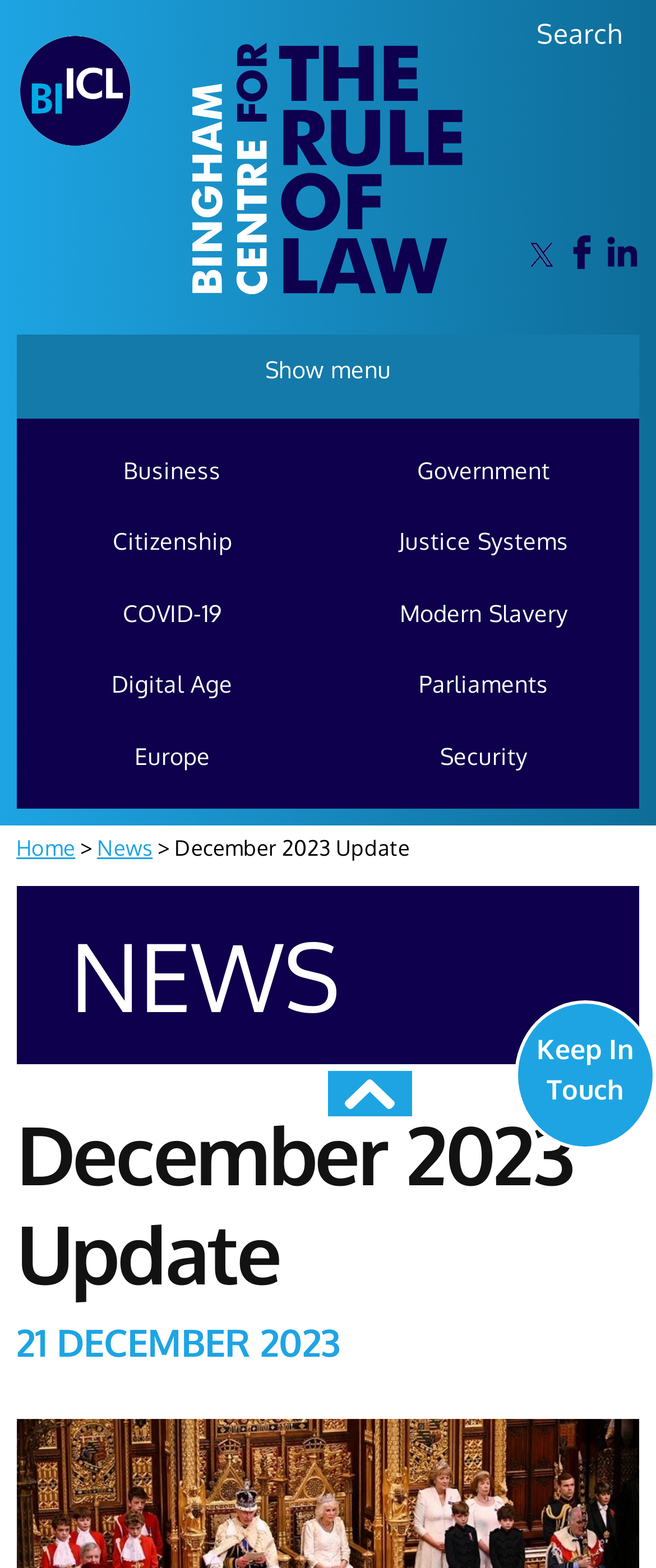Show the bounding box coordinates of the element that should be clicked to complete the task: "Read the 'December 2023 Update' news".

[0.229, 0.583, 0.52, 0.659]